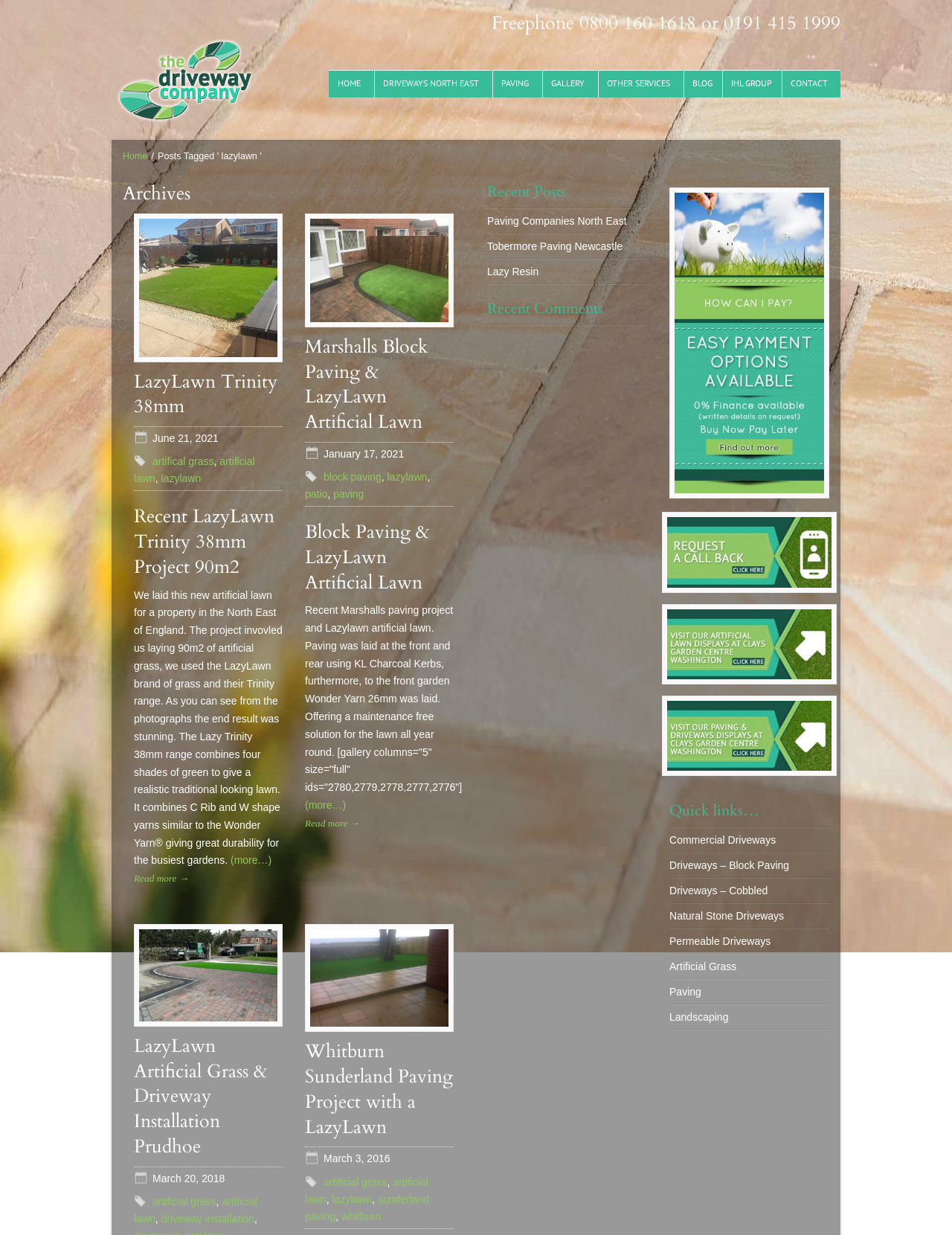Please provide a brief answer to the question using only one word or phrase: 
What is the location of the 'Whitburn Sunderland Paving Project with a LazyLawn'?

Whitburn, Sunderland